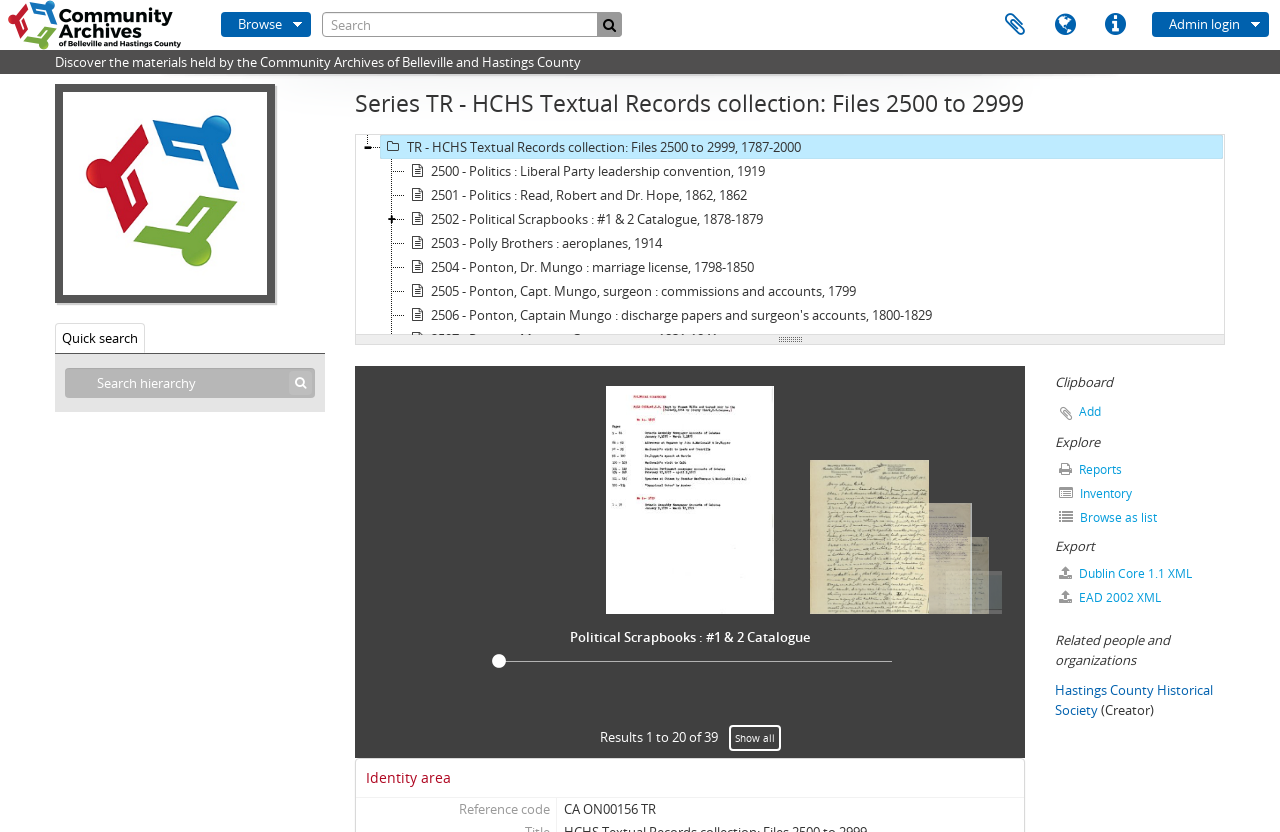How many tree items are under Series TR?
Based on the image, answer the question with a single word or brief phrase.

24